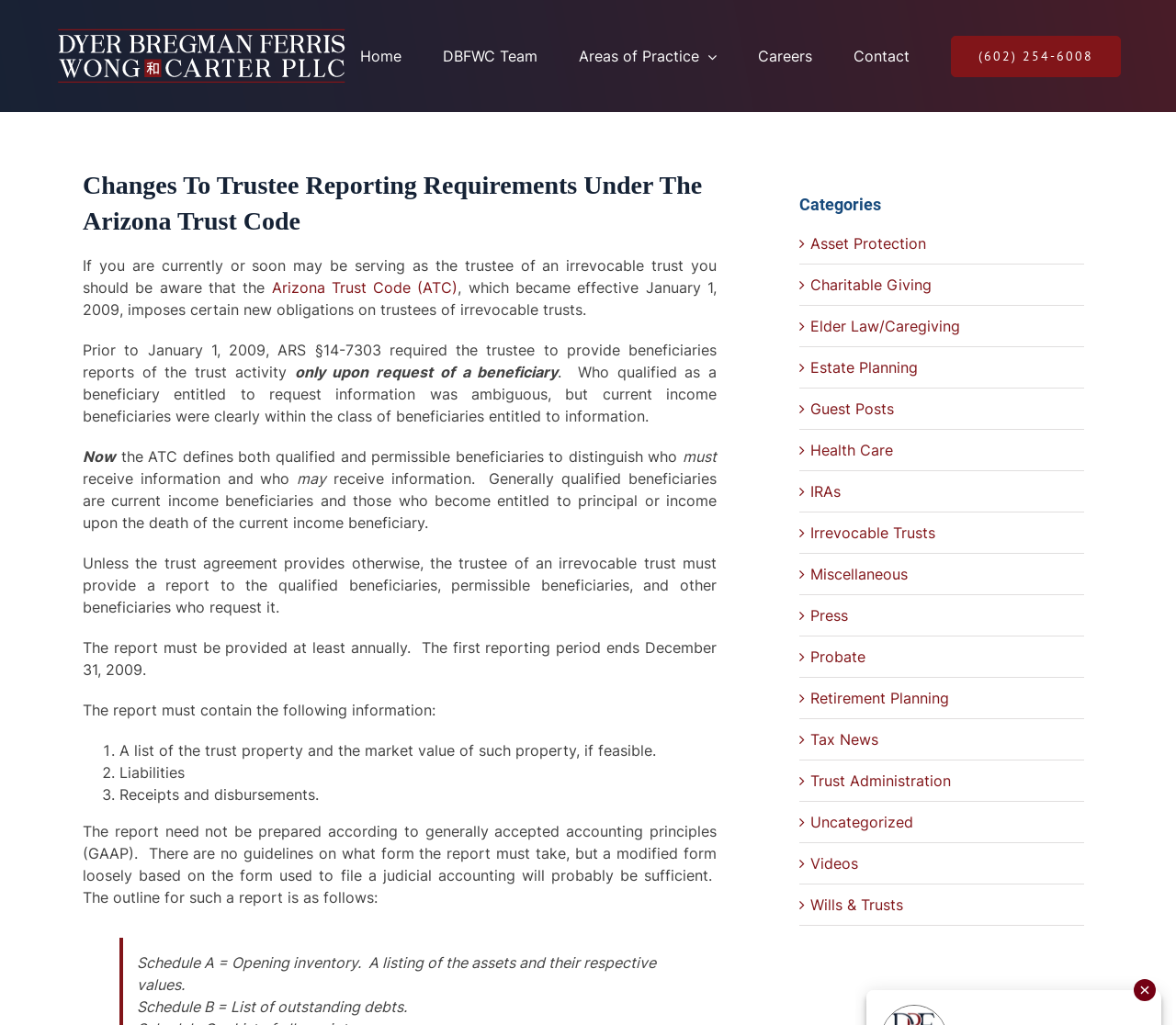Look at the image and answer the question in detail:
What is the name of the law firm?

I found the answer by looking at the logo link at the top left corner of the webpage, which says 'Dyer Bregman Ferris Wong & Carter, PLLC Logo'.